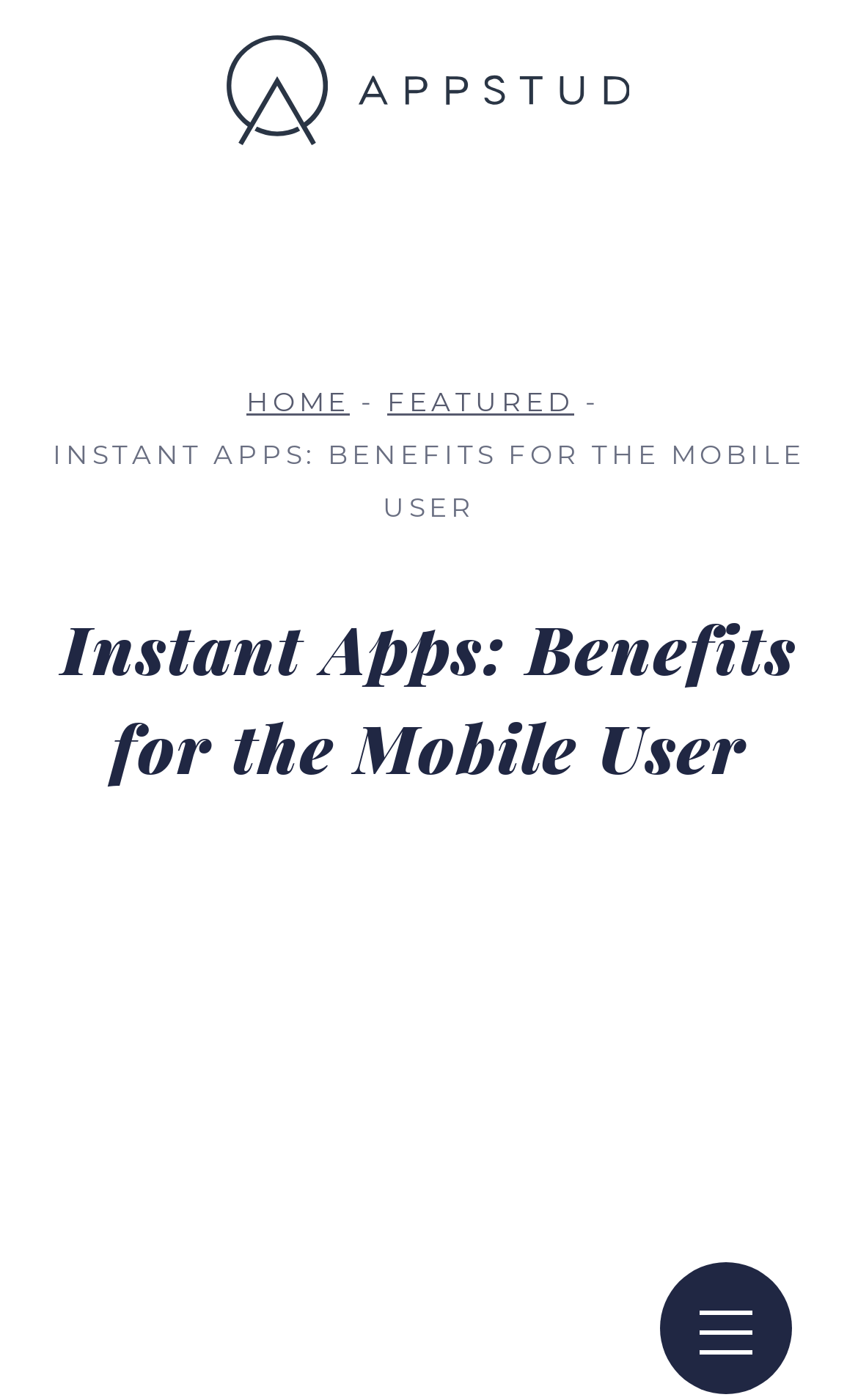How many images are on the top of the webpage?
Based on the image, answer the question with a single word or brief phrase.

2